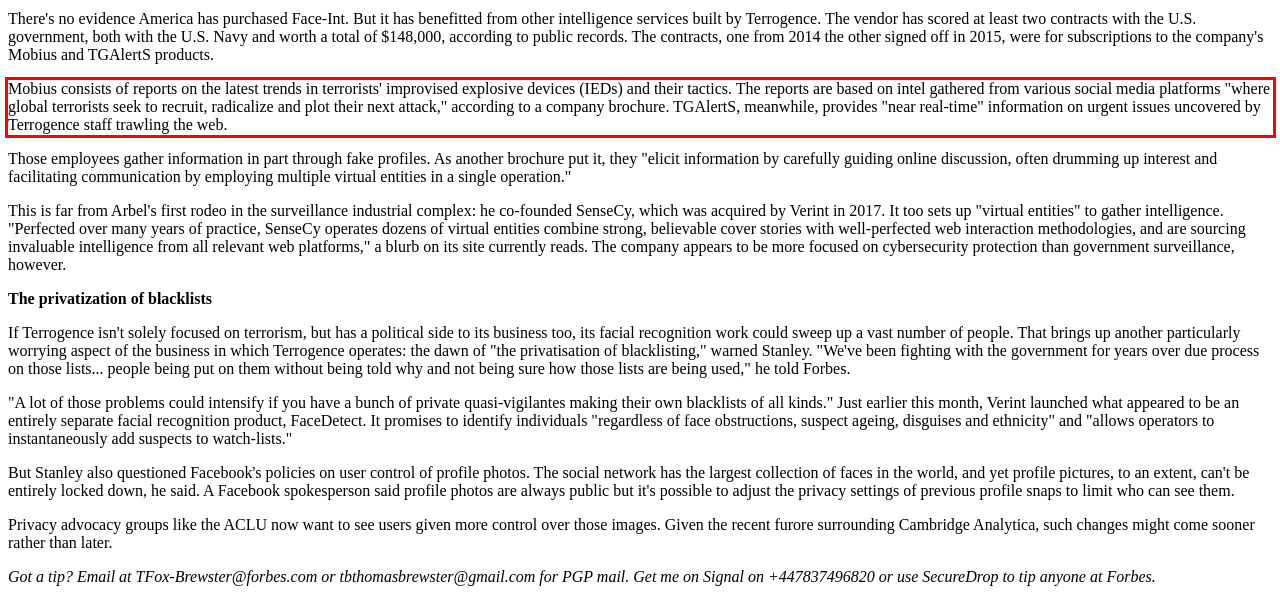Given a screenshot of a webpage with a red bounding box, please identify and retrieve the text inside the red rectangle.

Mobius consists of reports on the latest trends in terrorists' improvised explosive devices (IEDs) and their tactics. The reports are based on intel gathered from various social media platforms "where global terrorists seek to recruit, radicalize and plot their next attack," according to a company brochure. TGAlertS, meanwhile, provides "near real-time" information on urgent issues uncovered by Terrogence staff trawling the web.